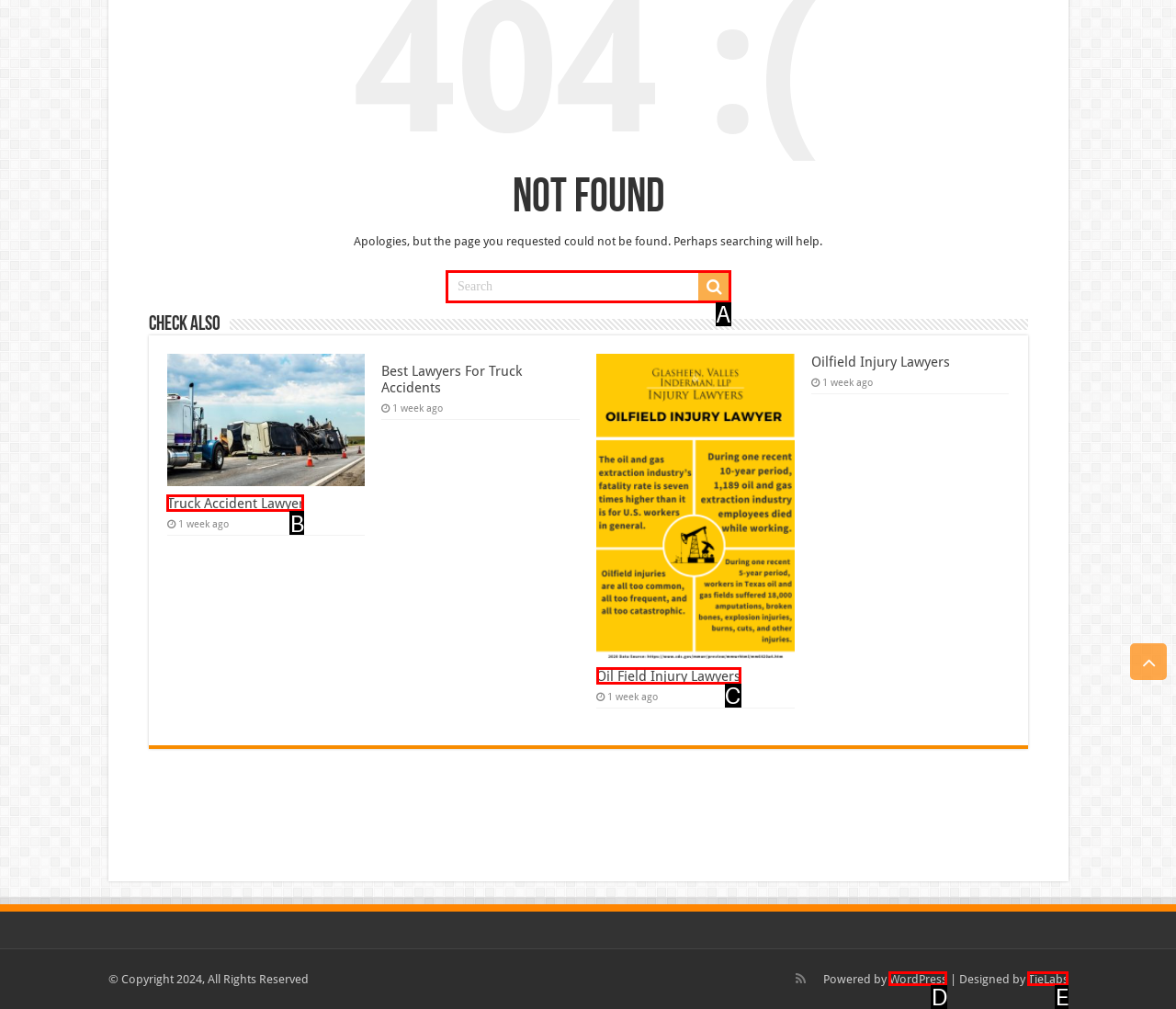Tell me which one HTML element best matches the description: Masked Jet 6mm Firepolished,10 Beads
Answer with the option's letter from the given choices directly.

None